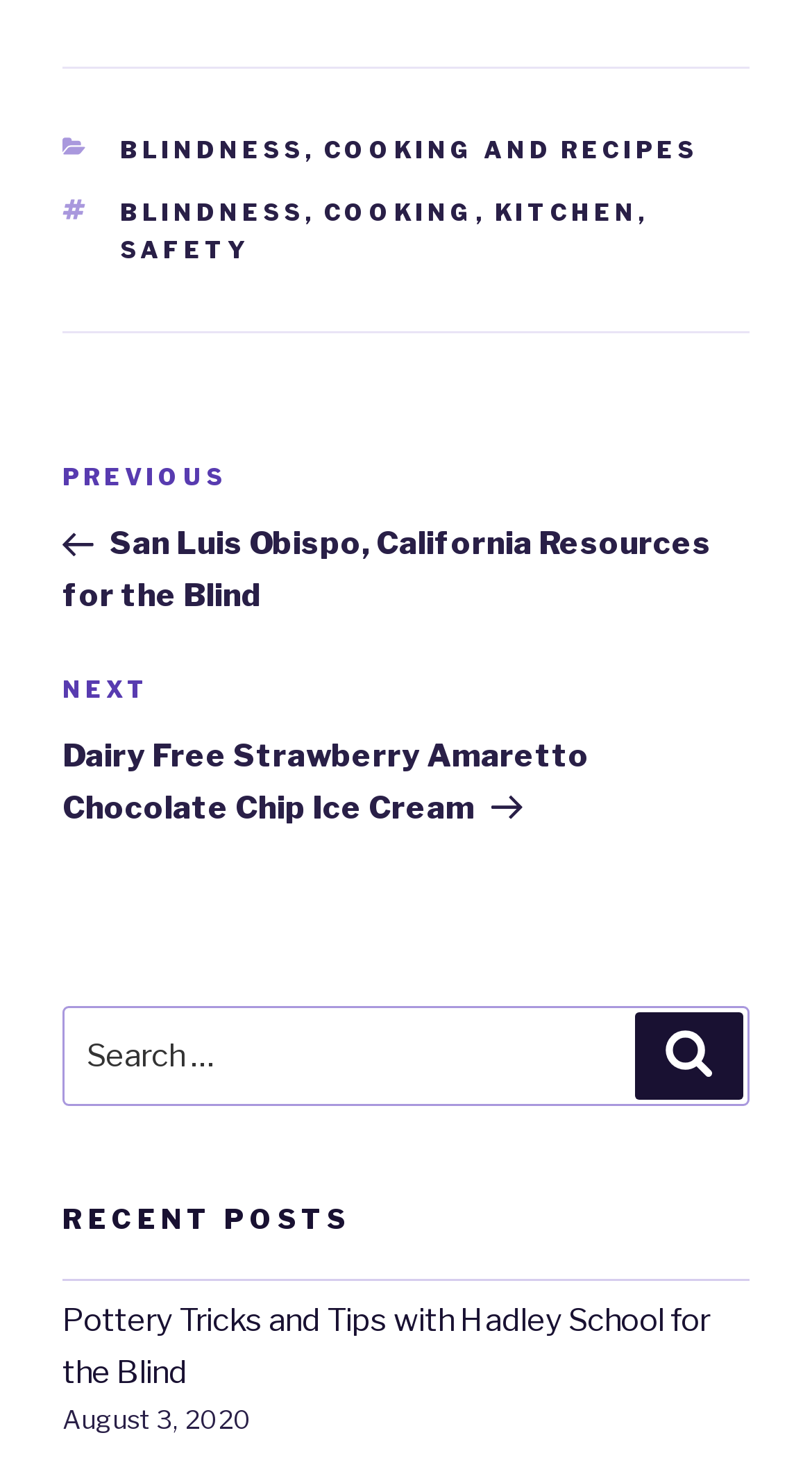What categories are listed in the footer?
Give a detailed and exhaustive answer to the question.

By examining the footer section, I found a list of categories including 'BLINDNESS' and 'COOKING AND RECIPES' which are separated by commas.